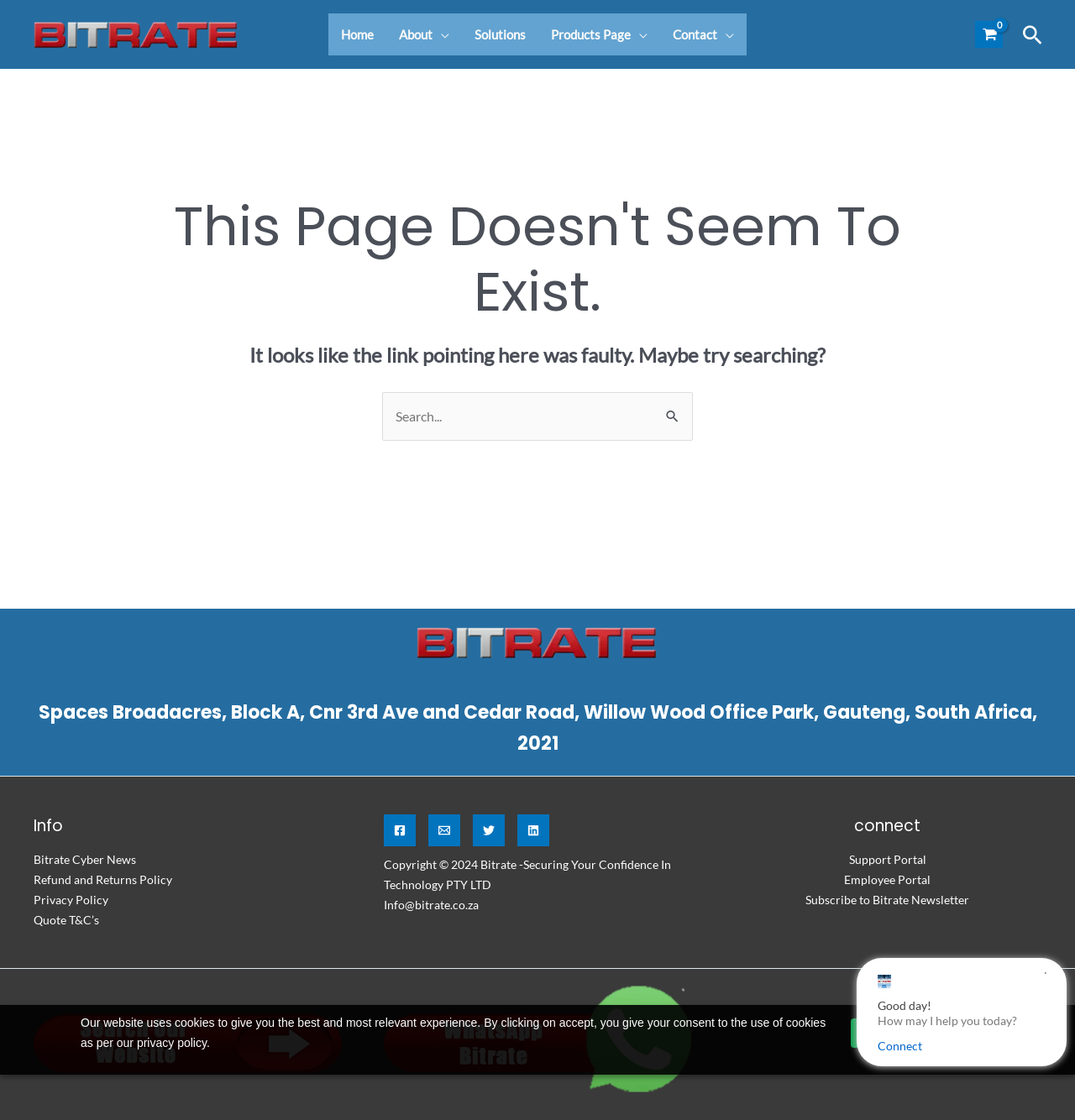How many social media links are in the footer?
Using the visual information, respond with a single word or phrase.

4